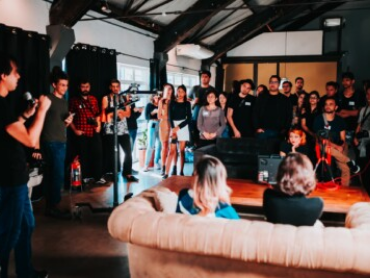From the details in the image, provide a thorough response to the question: What is the purpose of the microphone and sound equipment?

The setup of microphone and sound equipment in the image hints at a workshop or presentation designed to optimize sound quality for corporate events and gatherings, emphasizing the importance of effective sound management in creating memorable experiences.